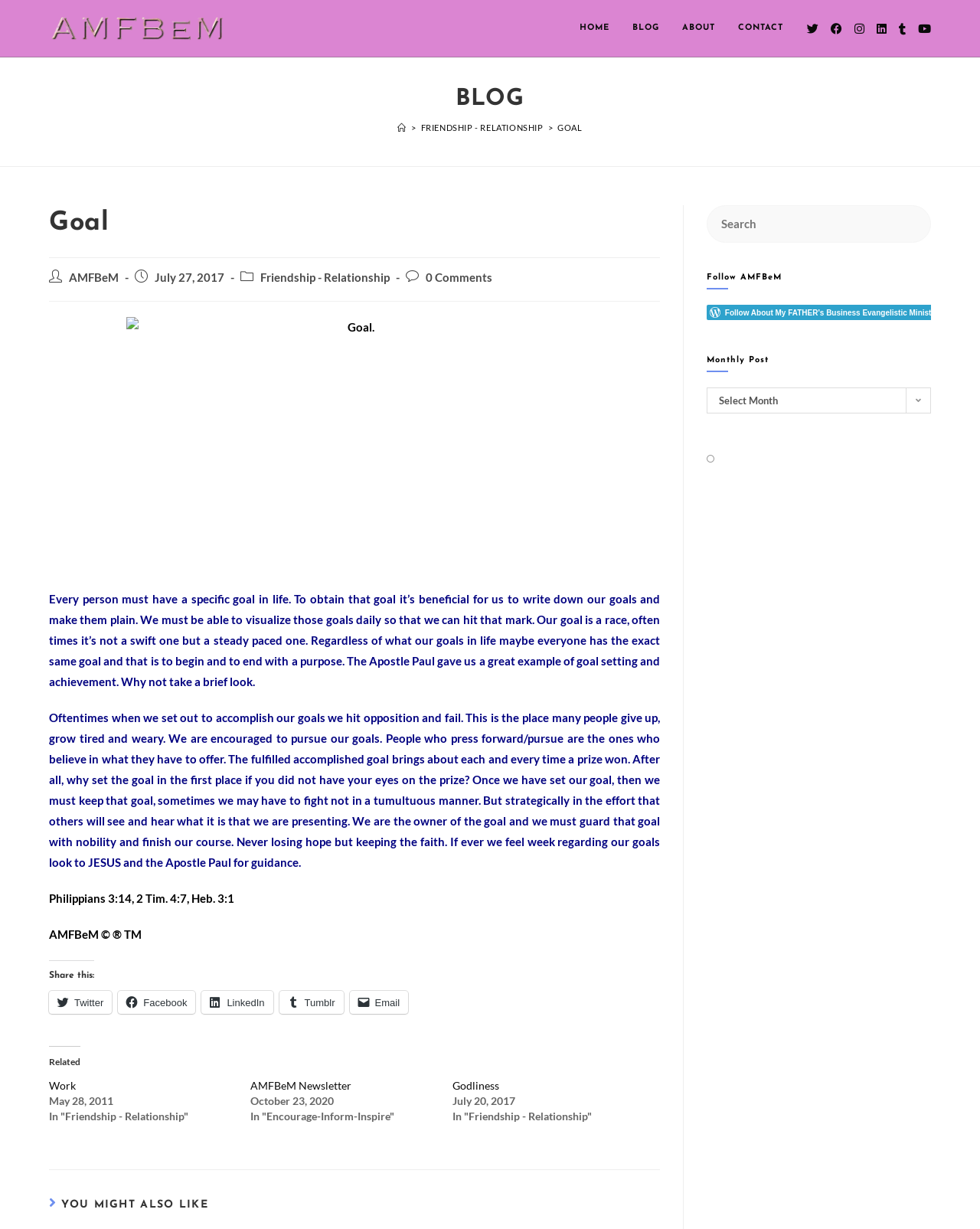Find the bounding box of the web element that fits this description: "0 Comments".

[0.434, 0.22, 0.502, 0.231]